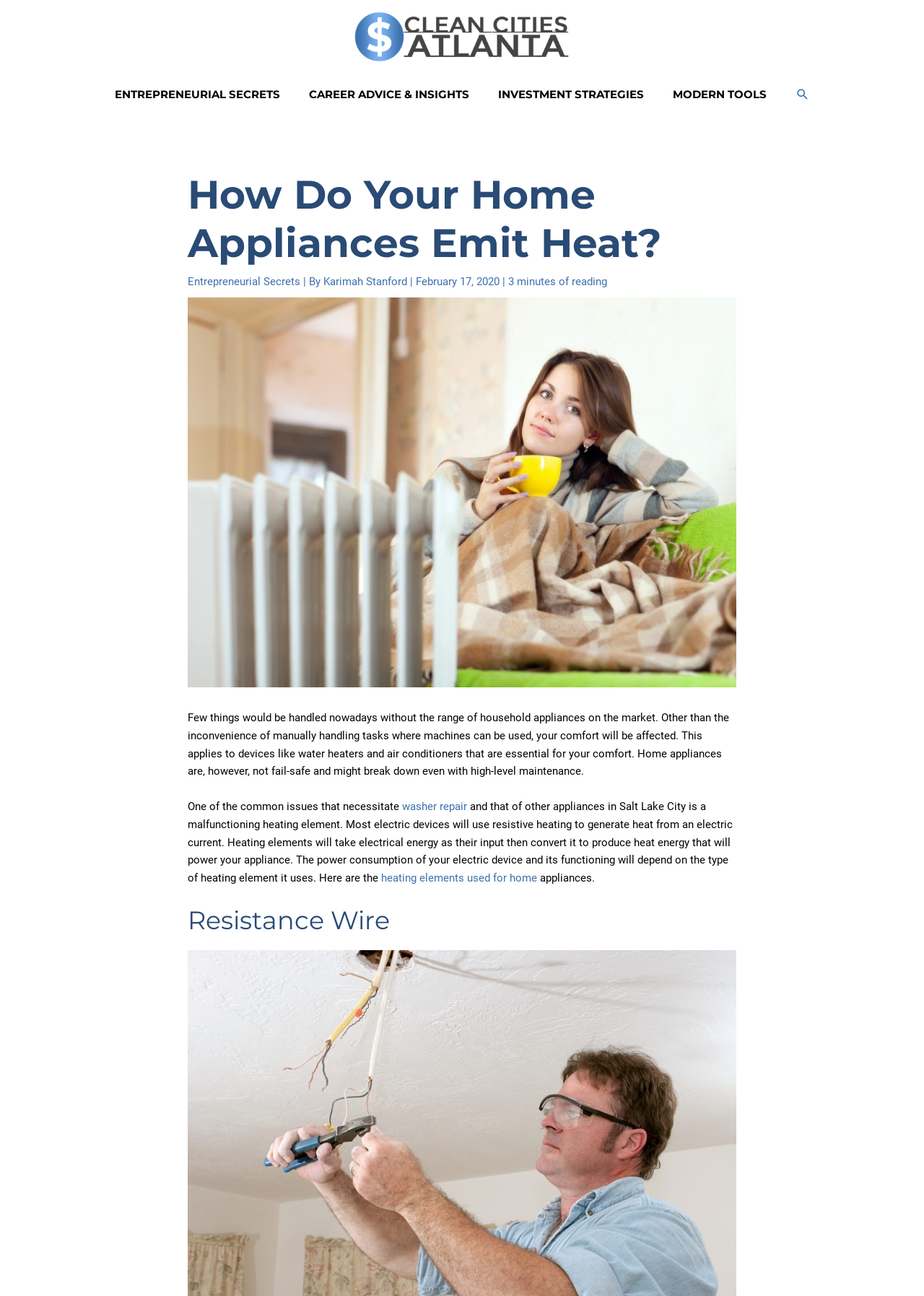Provide the bounding box coordinates for the specified HTML element described in this description: "Career Advice & Insights". The coordinates should be four float numbers ranging from 0 to 1, in the format [left, top, right, bottom].

[0.318, 0.056, 0.523, 0.09]